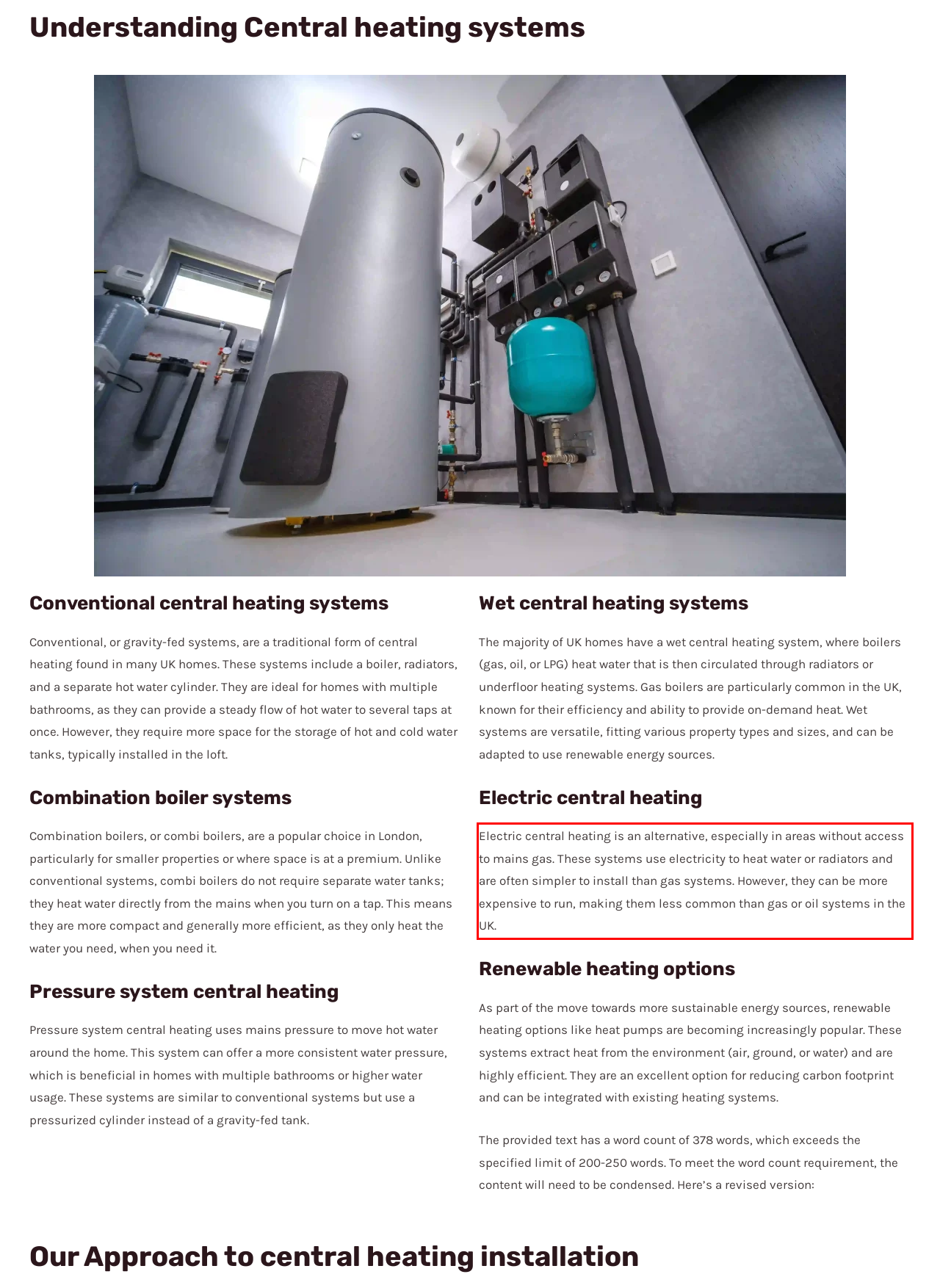Look at the screenshot of the webpage, locate the red rectangle bounding box, and generate the text content that it contains.

Electric central heating is an alternative, especially in areas without access to mains gas. These systems use electricity to heat water or radiators and are often simpler to install than gas systems. However, they can be more expensive to run, making them less common than gas or oil systems in the UK​​​​.